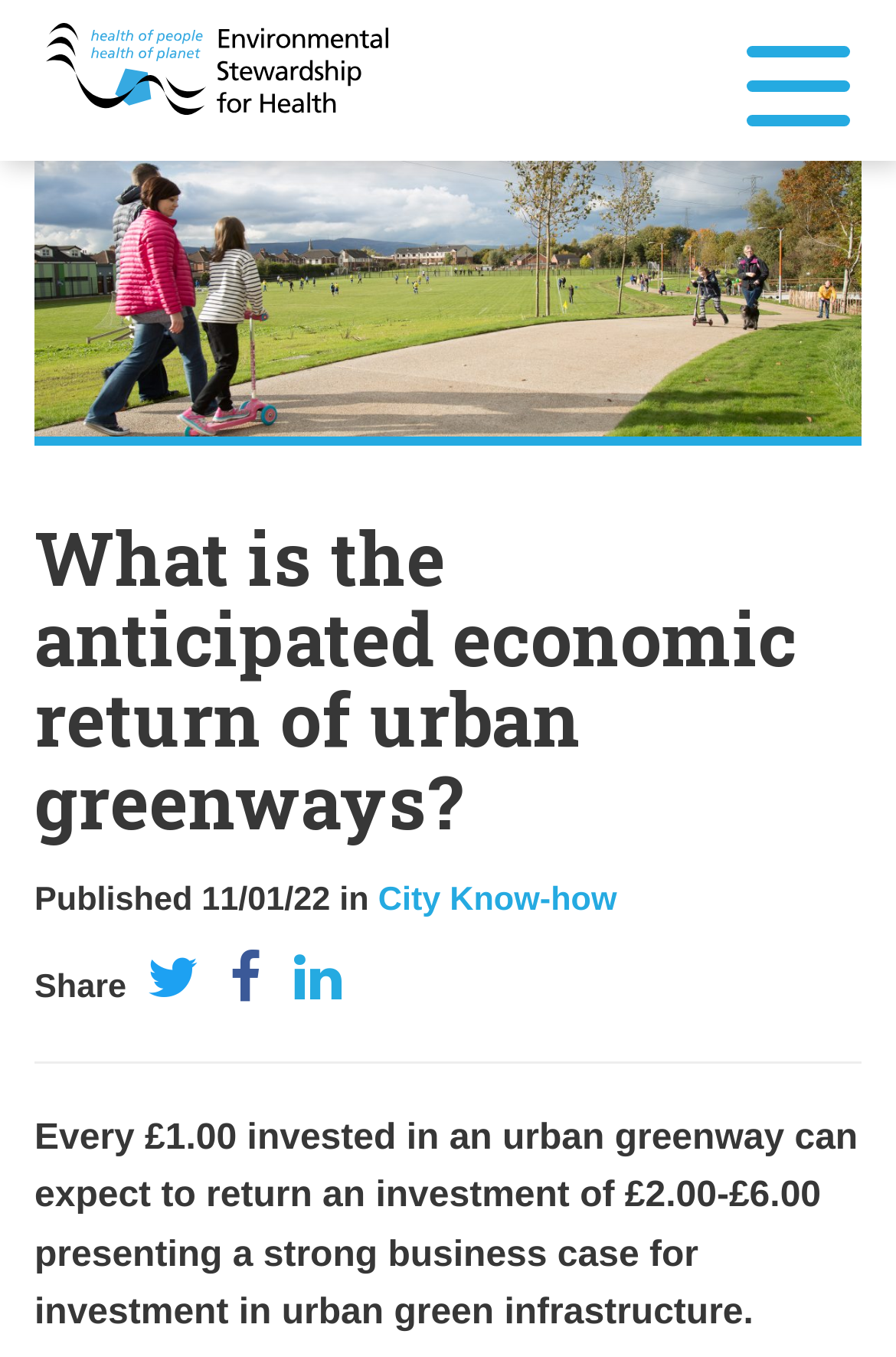Please find and report the primary heading text from the webpage.

What is the anticipated economic return of urban greenways?